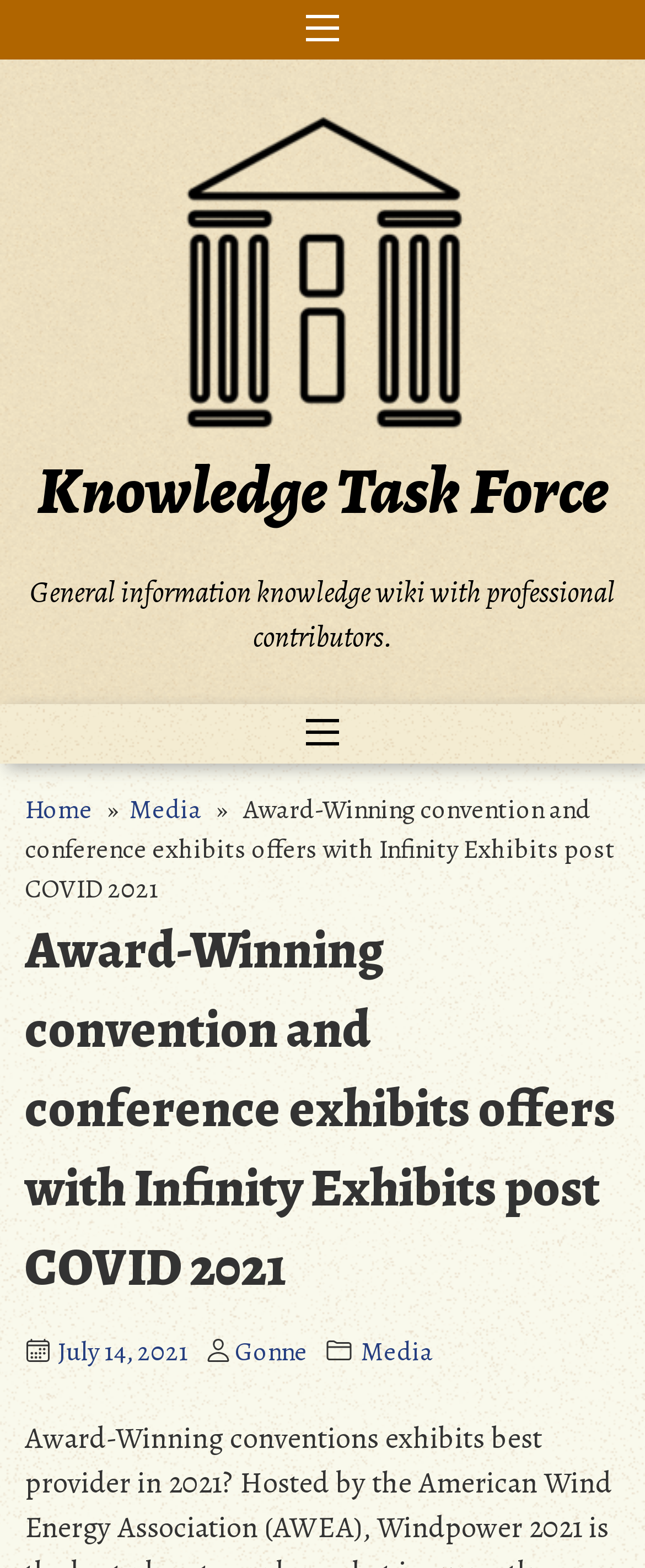Give a one-word or short-phrase answer to the following question: 
What is the name of the conference?

Windpower 2021